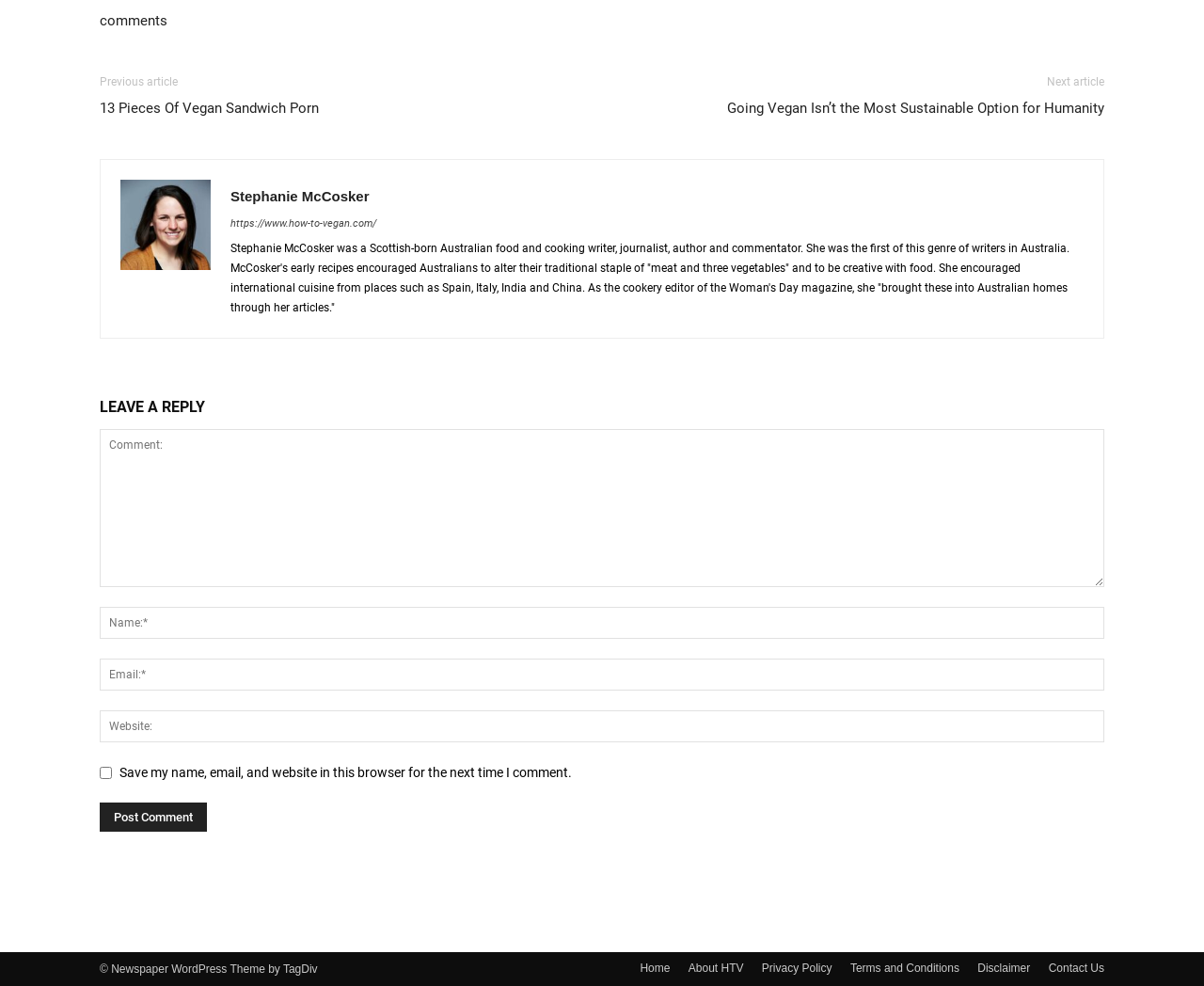Find the bounding box coordinates for the area that must be clicked to perform this action: "Visit the previous article".

[0.083, 0.076, 0.148, 0.09]